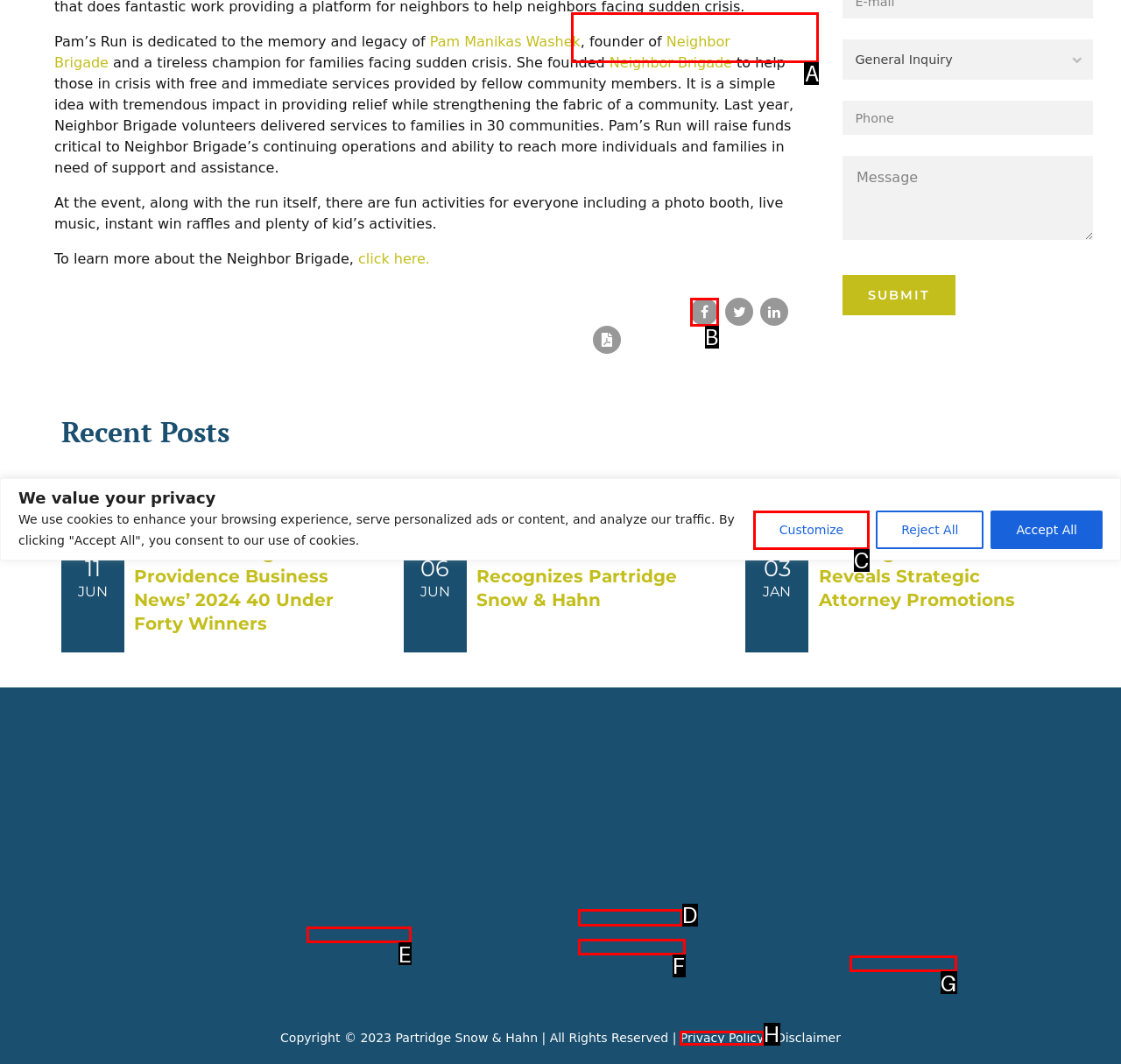Based on the description: If My Contraceptive Fails, identify the matching HTML element. Reply with the letter of the correct option directly.

None